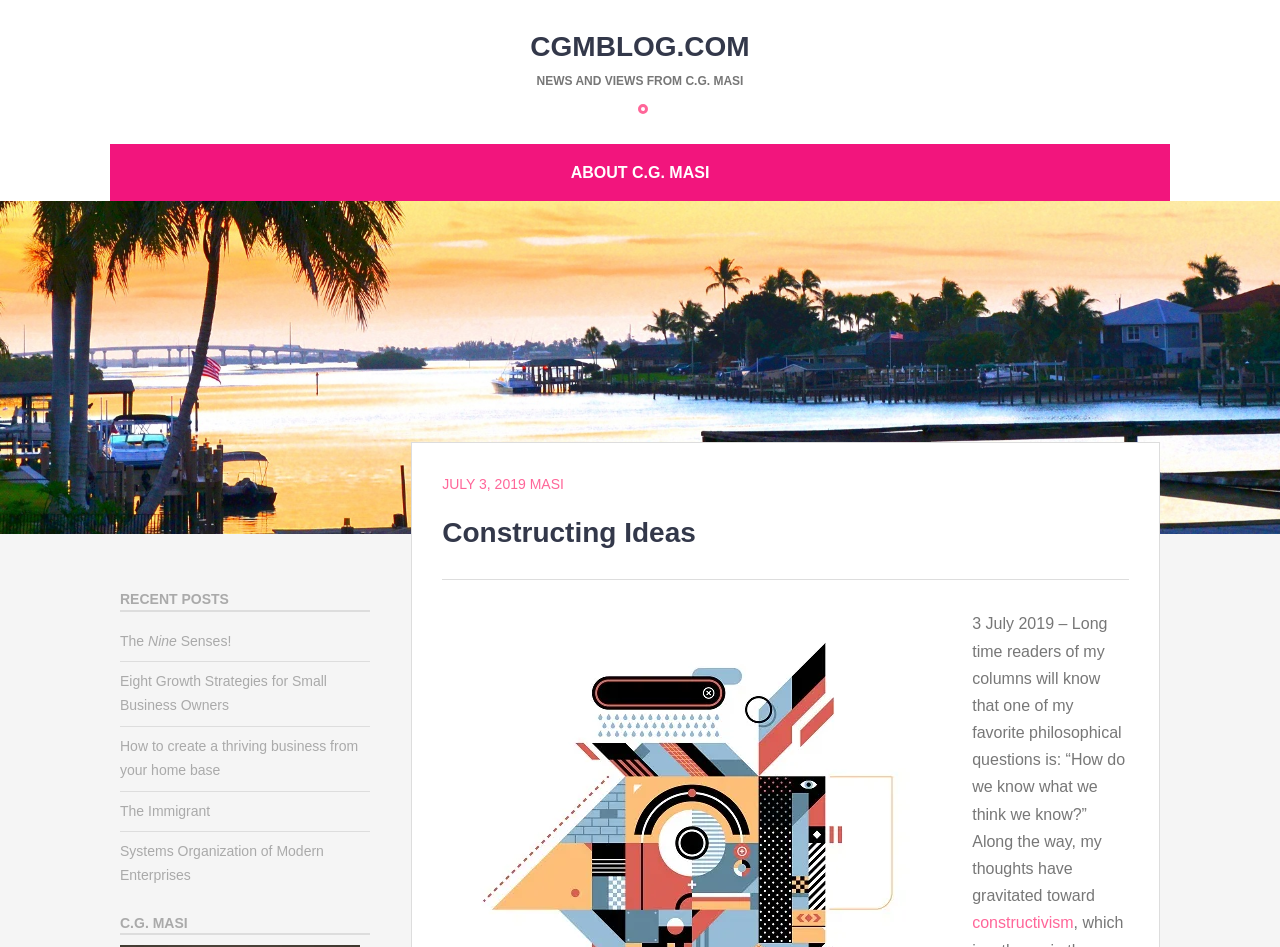Determine the bounding box of the UI component based on this description: "Search". The bounding box coordinates should be four float values between 0 and 1, i.e., [left, top, right, bottom].

None